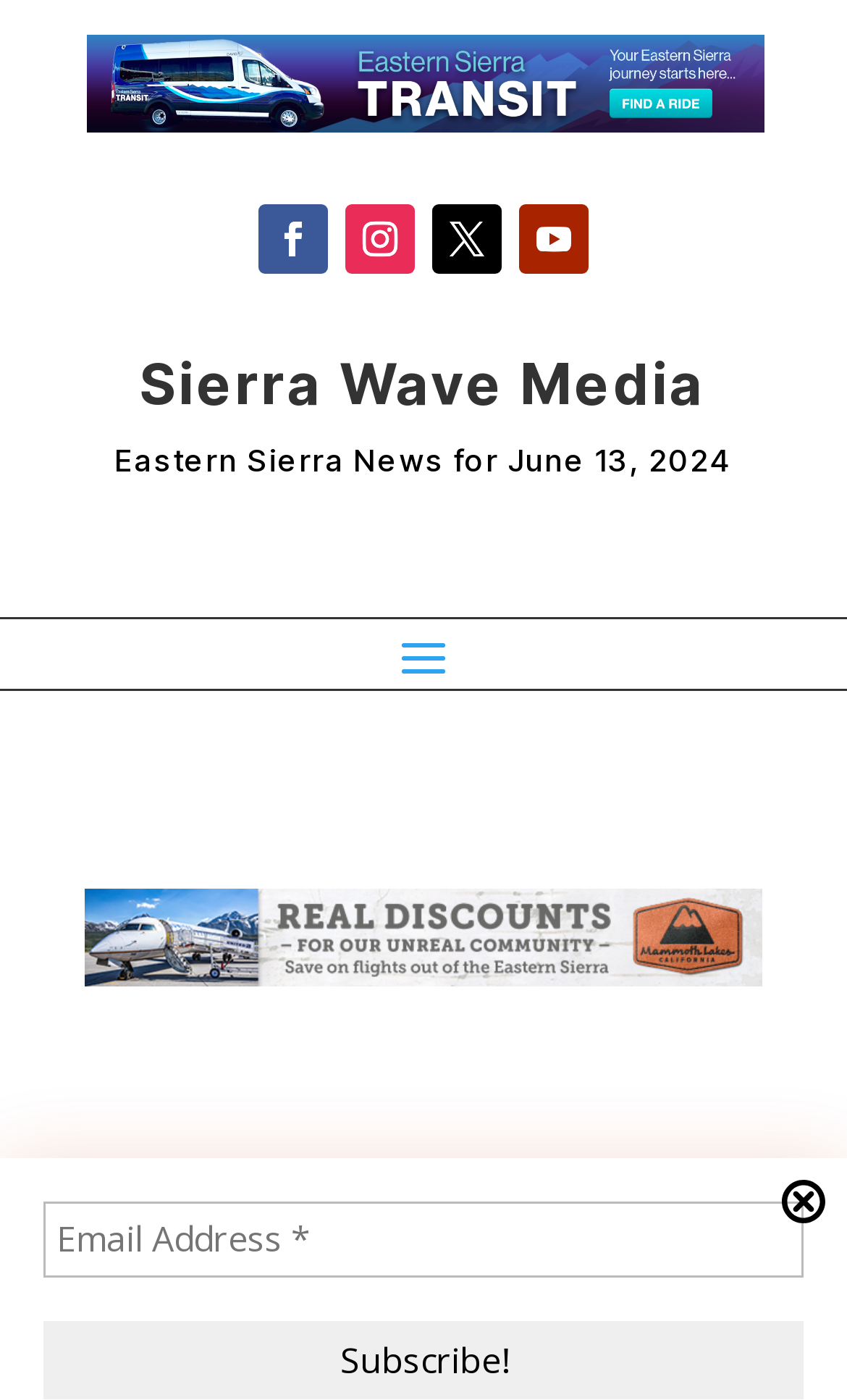Provide an in-depth description of the elements and layout of the webpage.

The webpage appears to be a news article from Sierra Wave: Eastern Sierra News, with the title "Mammoth's Police Chief presses for more personnel". 

At the top of the page, there is a large link that spans most of the width, accompanied by a smaller image above it. Below this, there are five social media links, represented by icons, aligned horizontally. 

The main heading "Sierra Wave Media" is centered at the top of the page. Below this, there is a subheading "Eastern Sierra News for June 13, 2024" that takes up most of the width. 

Further down, there is a newsletter subscription section. This section contains a link, an image, and a form with a text box labeled "Email Address" followed by a required asterisk, and a "Subscribe!" button. The form is positioned near the top of the lower half of the page. 

At the bottom right corner of the page, there is a "Close" button.